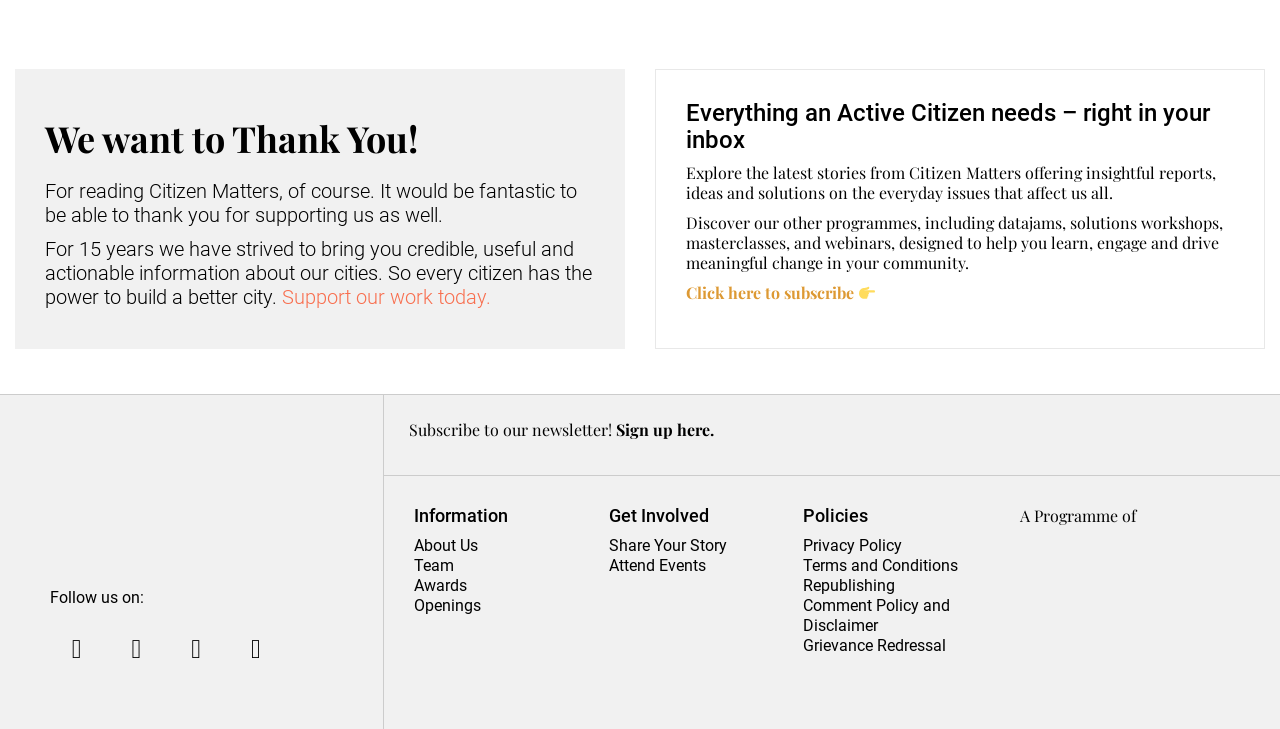Provide a one-word or short-phrase response to the question:
What kind of programmes does Citizen Matters offer?

datajams, solutions workshops, masterclasses, and webinars